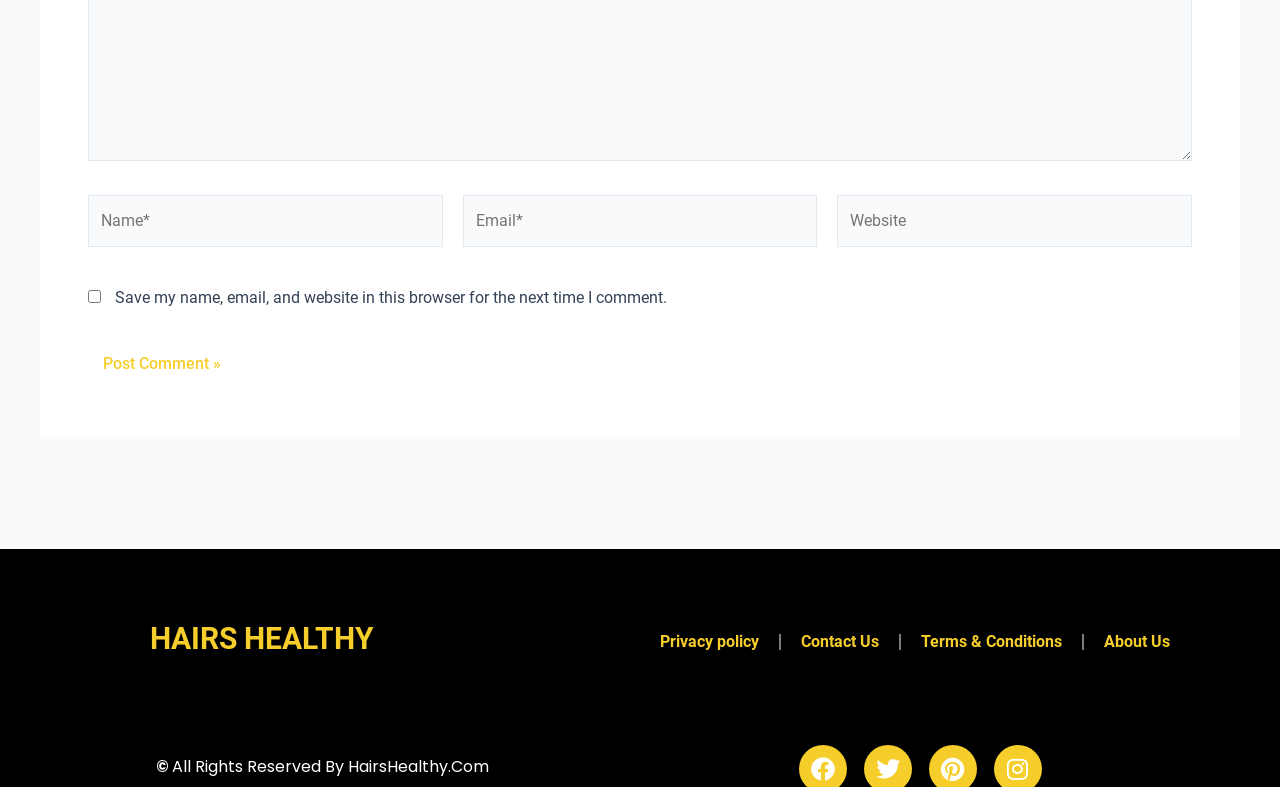Look at the image and answer the question in detail:
What can be posted using the button?

The button is labeled 'Post Comment »', which implies that it is used to post a comment on the webpage.